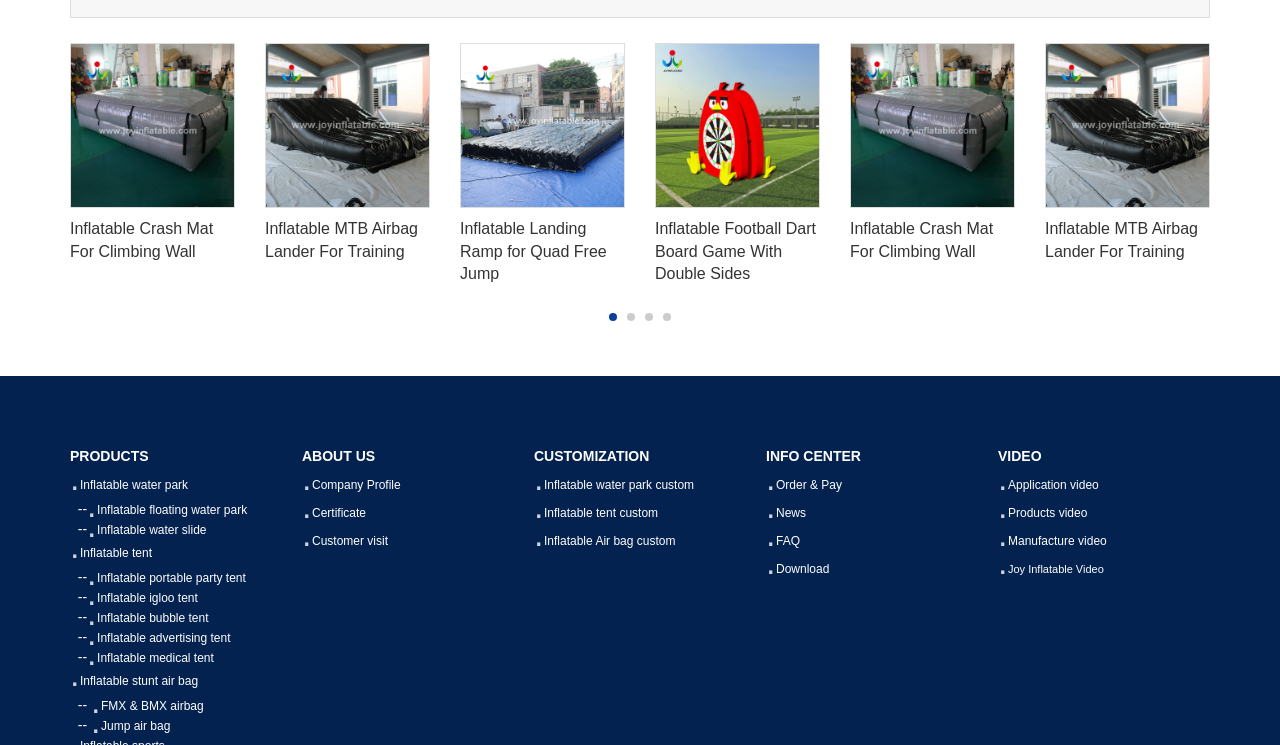Determine the bounding box for the described HTML element: "Inflatable portable party tent". Ensure the coordinates are four float numbers between 0 and 1 in the format [left, top, right, bottom].

[0.068, 0.76, 0.192, 0.792]